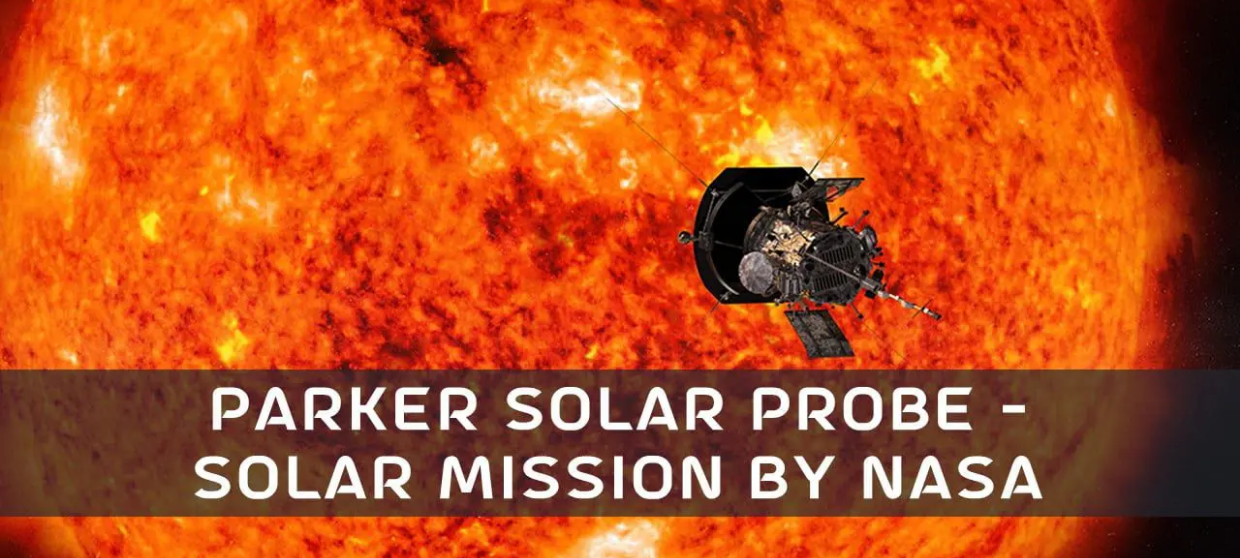Describe in detail everything you see in the image.

The image vividly illustrates the Parker Solar Probe, a groundbreaking spacecraft launched by NASA, designed to study the sun's outer atmosphere. Set against a dramatic backdrop of fiery solar plasma, the probe appears in the foreground, showcasing its intricate design and instruments. The caption boldly states, "Parker Solar Probe – Solar Mission by NASA," highlighting this historic mission that aims to gather unprecedented data about solar particles and magnetic fields, enhancing our understanding of solar phenomena and their impact on the solar system. As the first spacecraft to fly into the sun's corona, the Parker Solar Probe represents a monumental leap in space exploration and solar science.